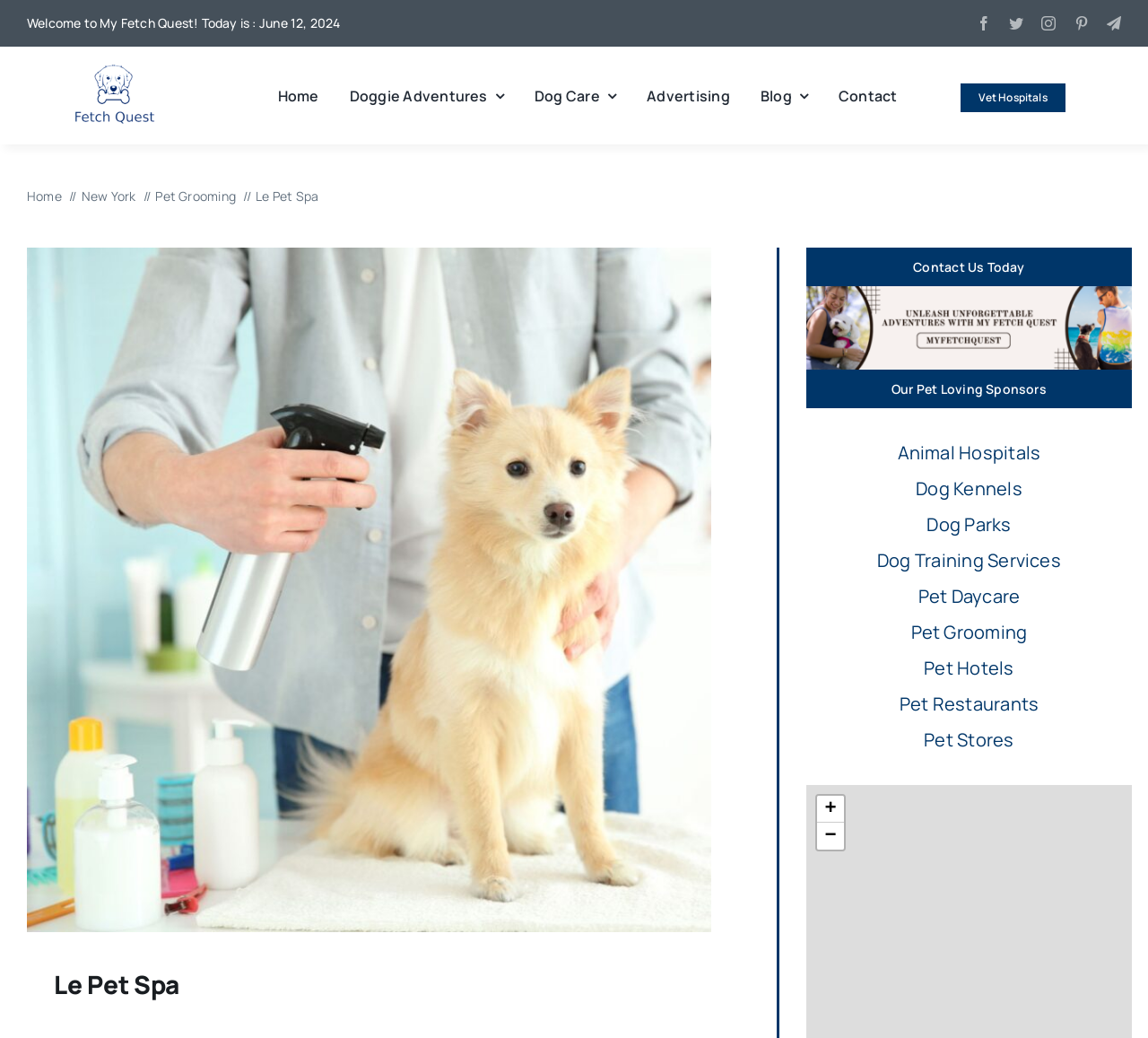Identify the bounding box coordinates of the region that should be clicked to execute the following instruction: "Zoom in the map".

[0.711, 0.767, 0.735, 0.793]